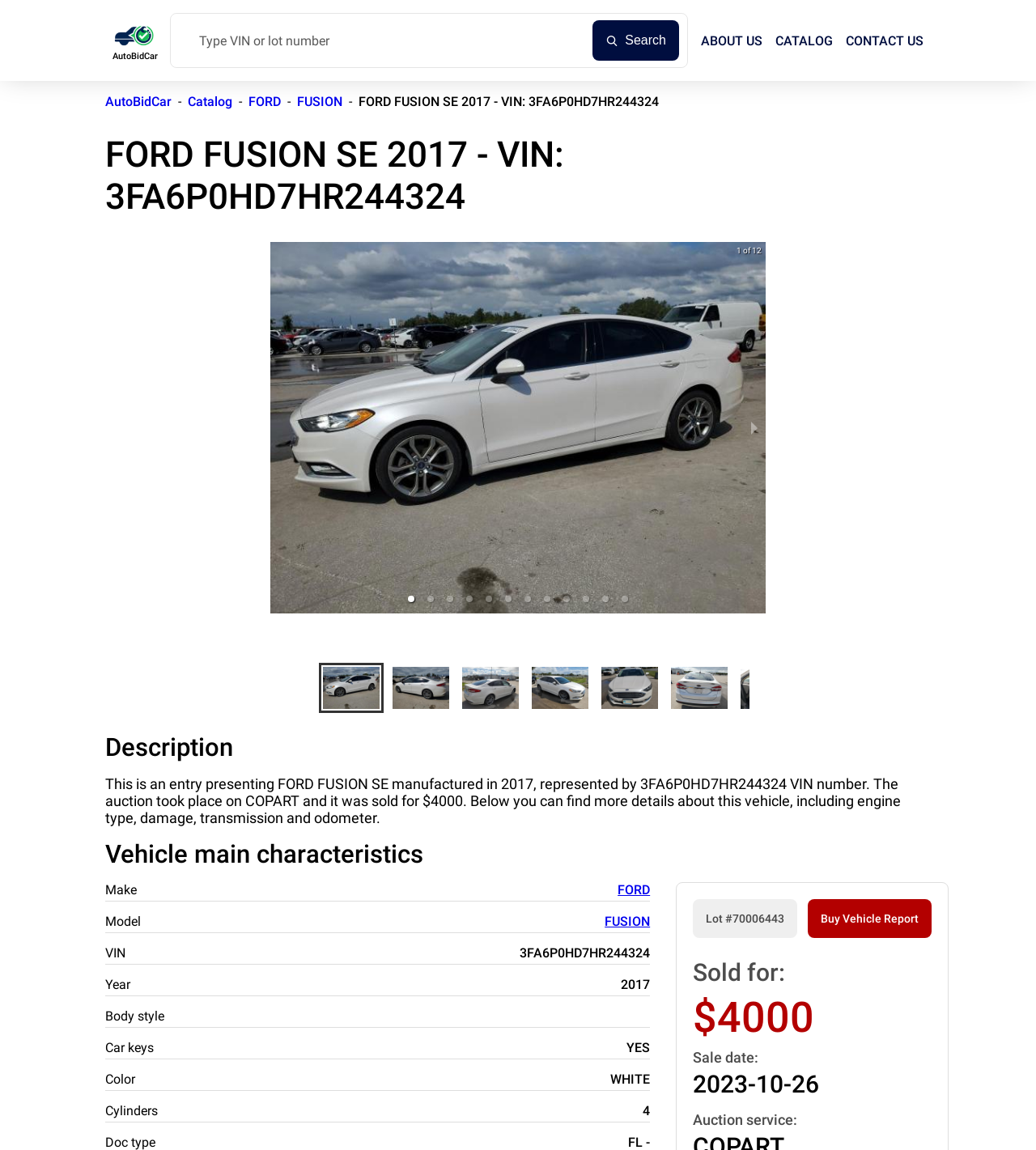Where is the 'next slide / item' button located?
Please provide a comprehensive answer based on the contents of the image.

I analyzed the bounding box coordinates of the 'next slide / item' button and found that it is located at the bottom right of the page.